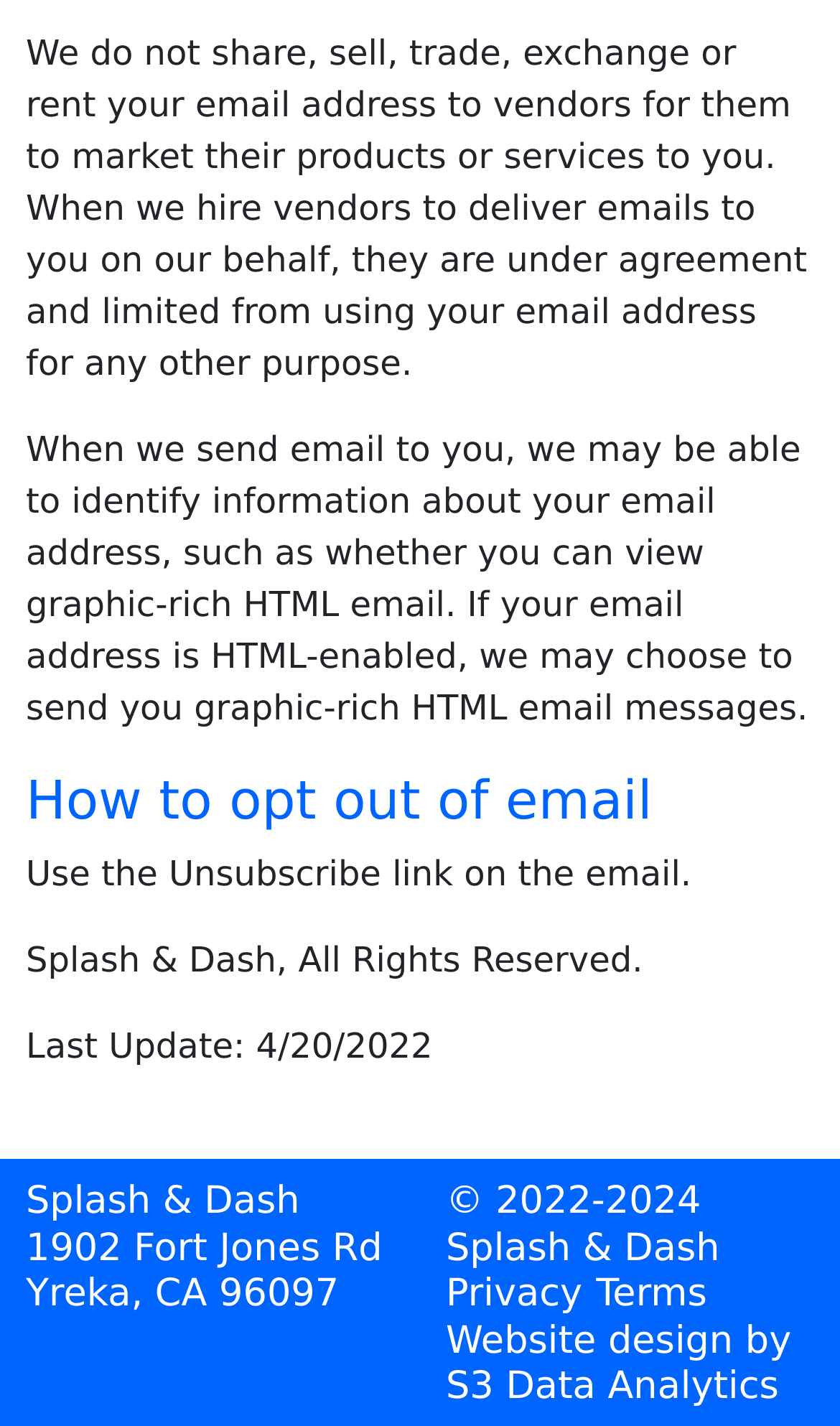Using the information in the image, could you please answer the following question in detail:
How to stop receiving emails?

The webpage provides an option to opt out of receiving emails, which is to use the Unsubscribe link provided in the email.